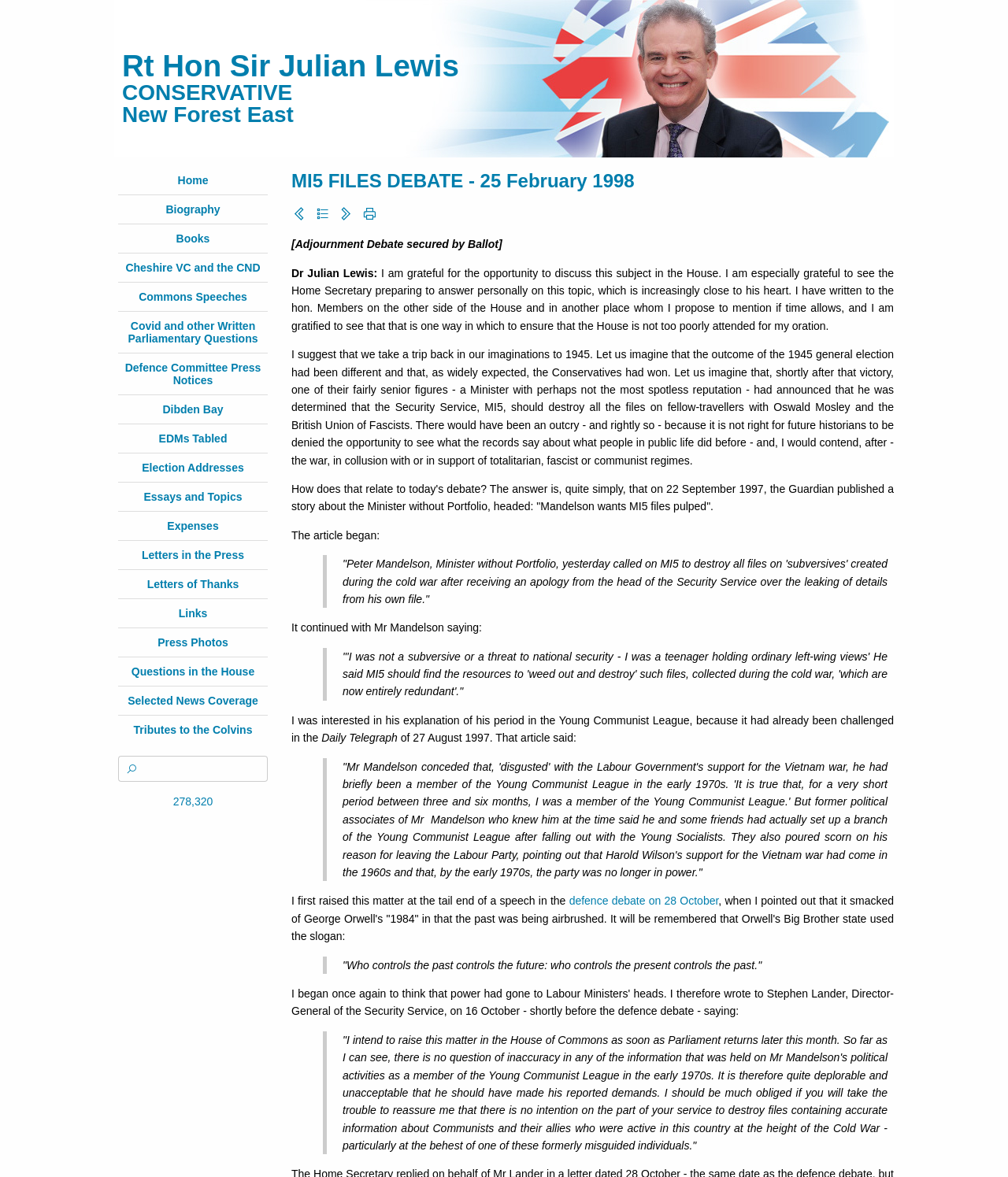Carefully observe the image and respond to the question with a detailed answer:
What is the topic of the debate mentioned in the webpage?

The webpage has a heading 'MI5 FILES DEBATE - 25 February 1998' which suggests that the topic of the debate mentioned in the webpage is MI5 files.